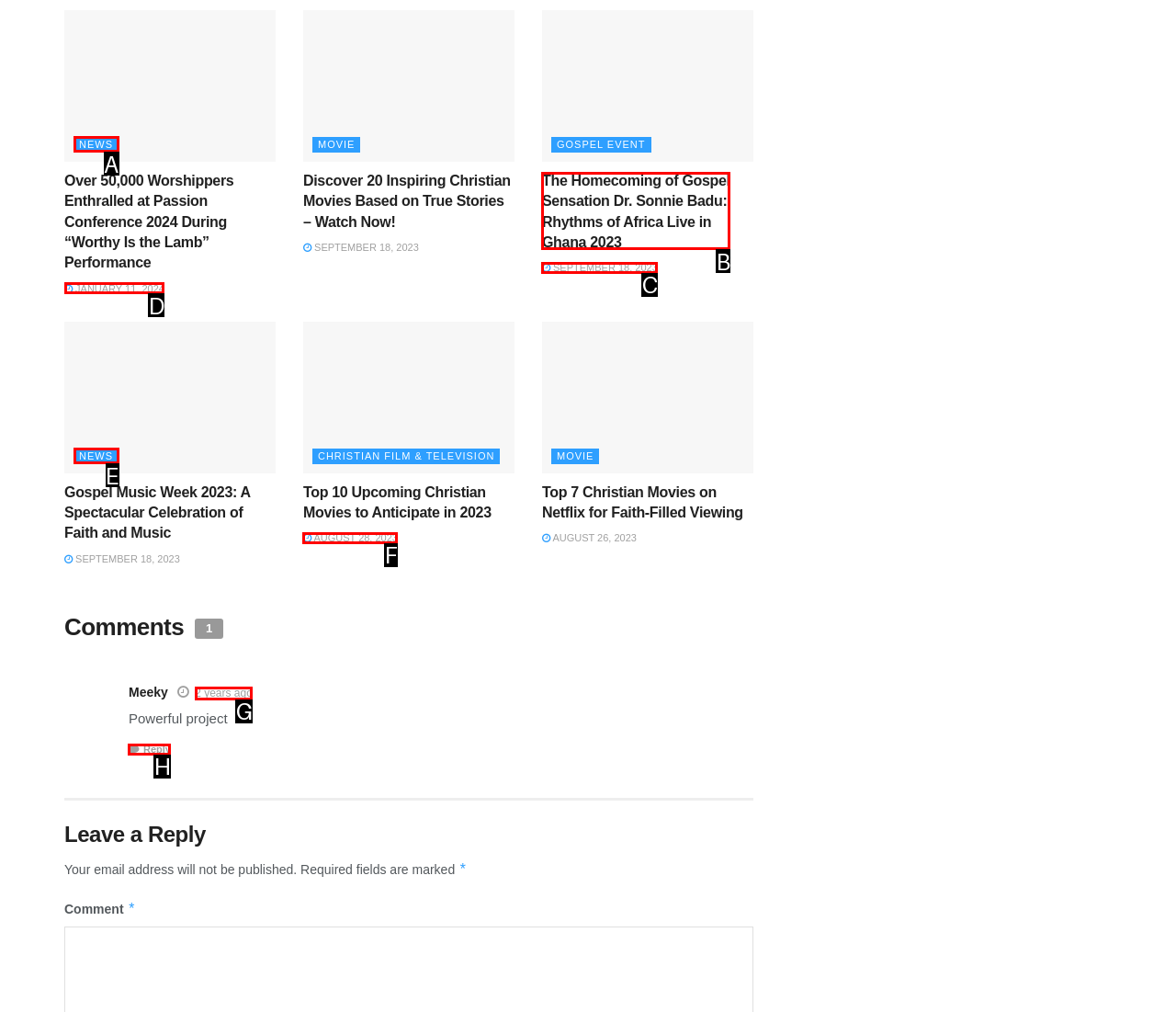Tell me which letter corresponds to the UI element that should be clicked to fulfill this instruction: Click on Reply to Meeky
Answer using the letter of the chosen option directly.

H